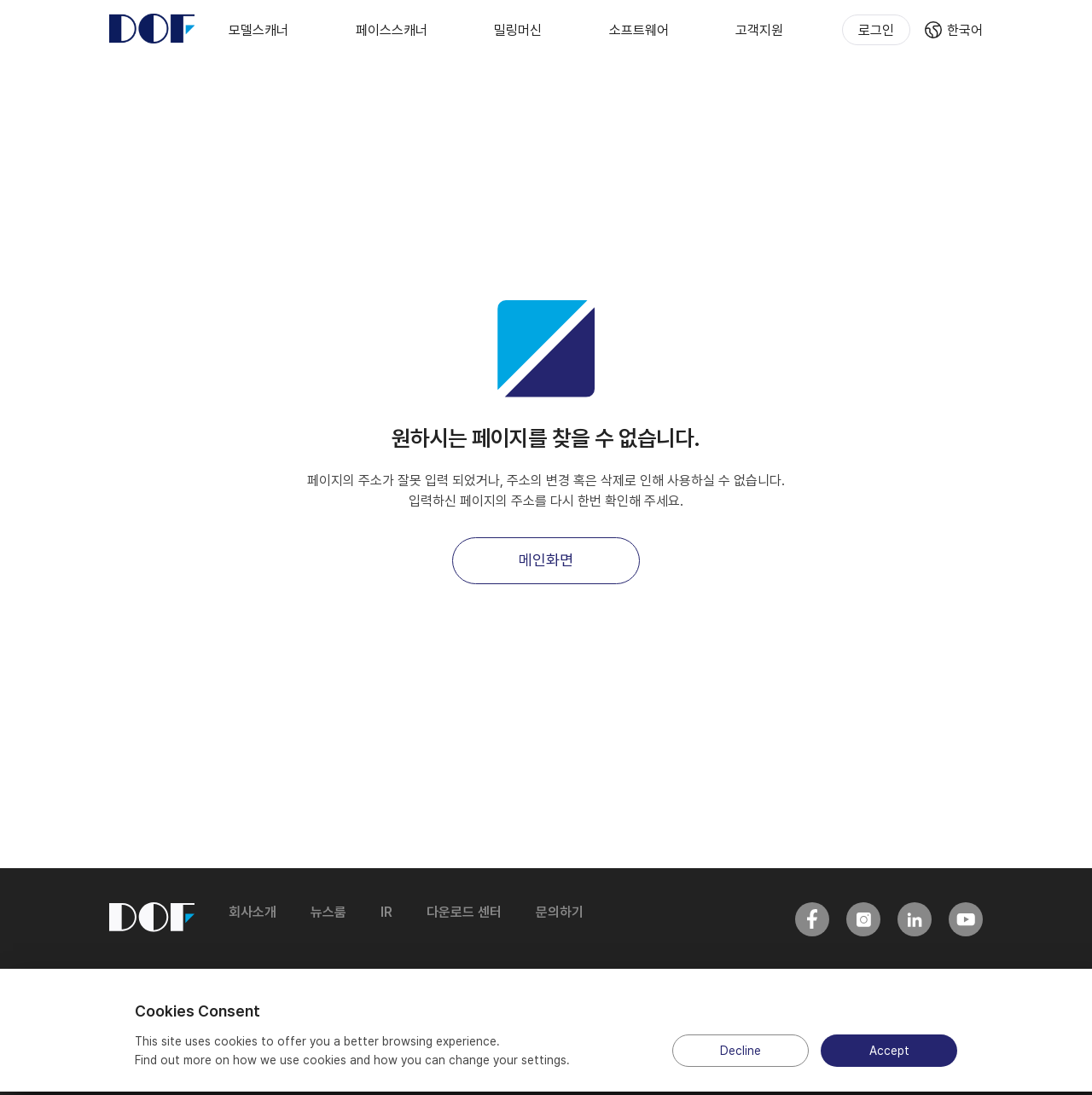Using the element description: "alt="facebook"", determine the bounding box coordinates for the specified UI element. The coordinates should be four float numbers between 0 and 1, [left, top, right, bottom].

[0.728, 0.824, 0.759, 0.858]